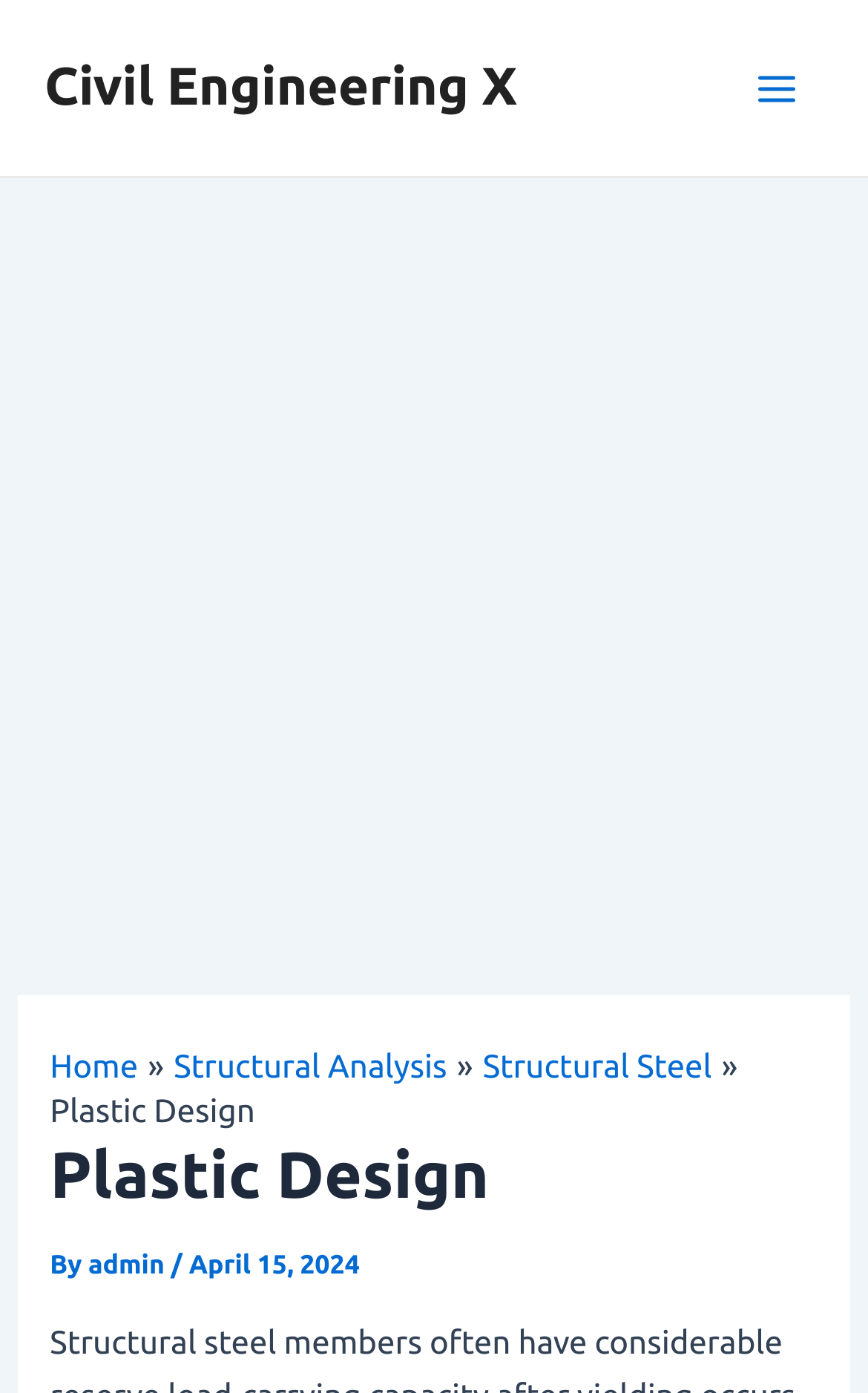Analyze the image and deliver a detailed answer to the question: Who is the author of the article?

The author of the article is 'admin' as indicated by the link 'admin' with bounding box coordinates [0.102, 0.898, 0.197, 0.918] which is located next to the StaticText 'By'.